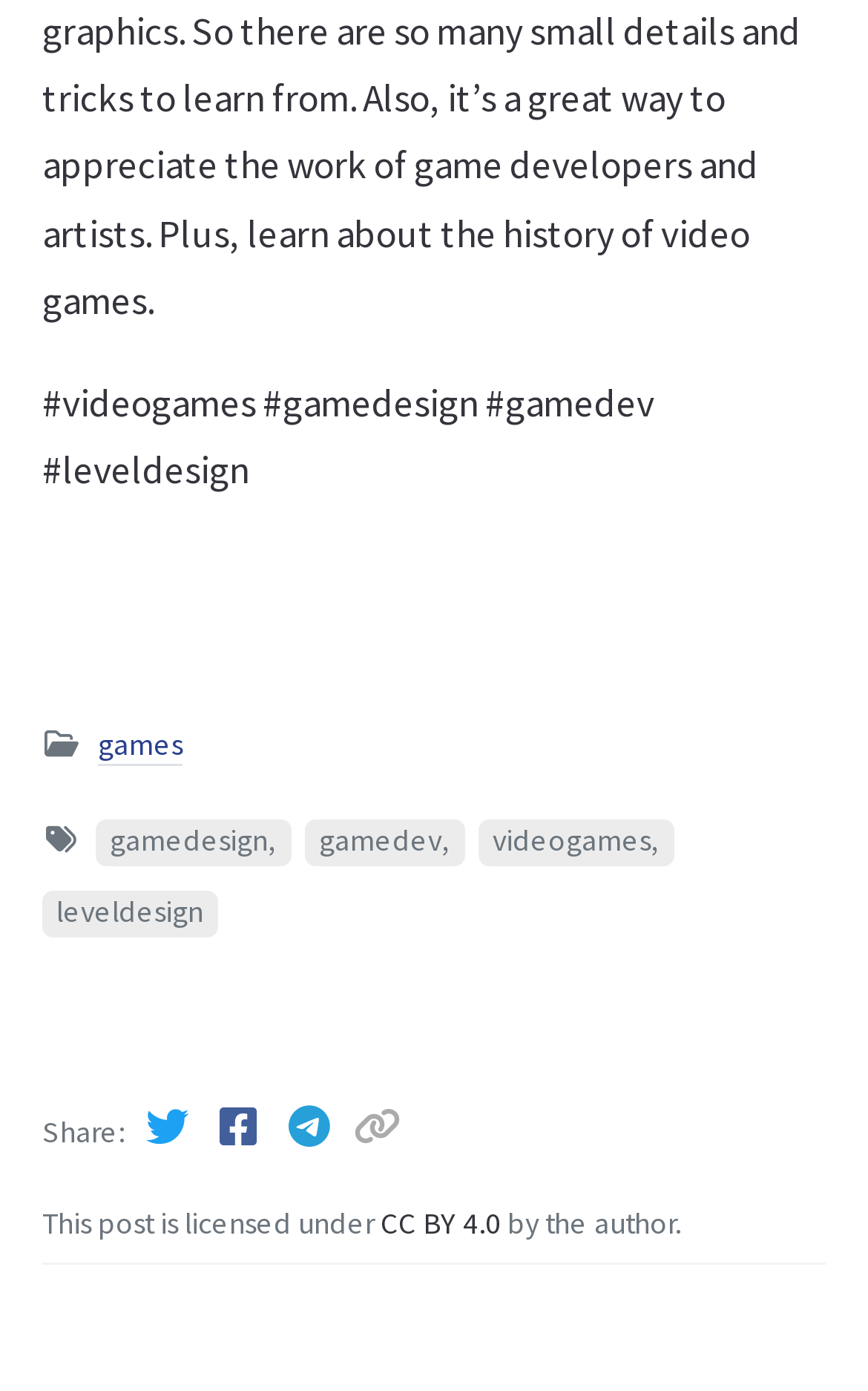Locate the bounding box coordinates of the clickable area needed to fulfill the instruction: "View CC BY 4.0 license".

[0.438, 0.866, 0.585, 0.893]